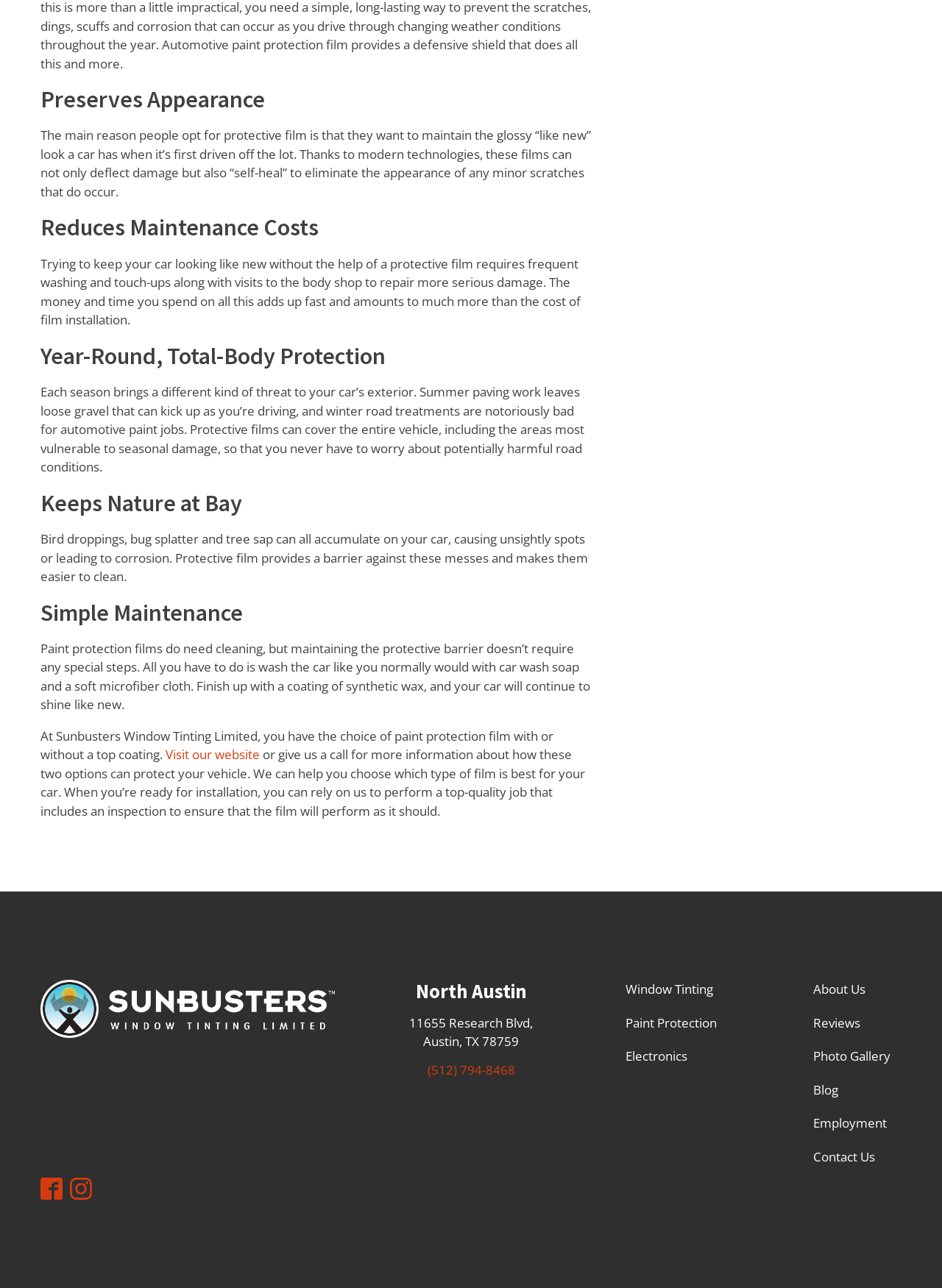Using the element description Blog, predict the bounding box coordinates for the UI element. Provide the coordinates in (top-left x, top-left y, bottom-right x, bottom-right y) format with values ranging from 0 to 1.

[0.863, 0.839, 0.89, 0.853]